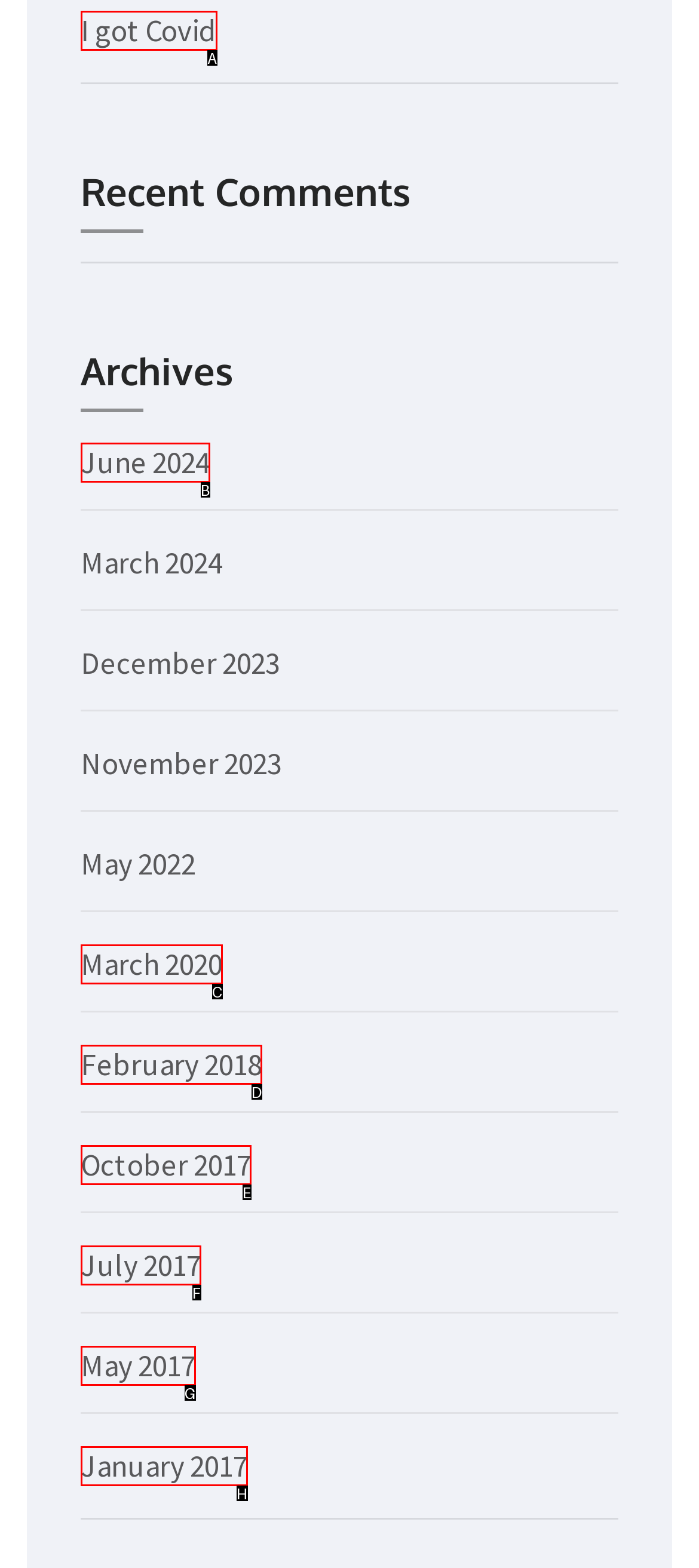Given the description: Discovering What to Say, select the HTML element that best matches it. Reply with the letter of your chosen option.

None